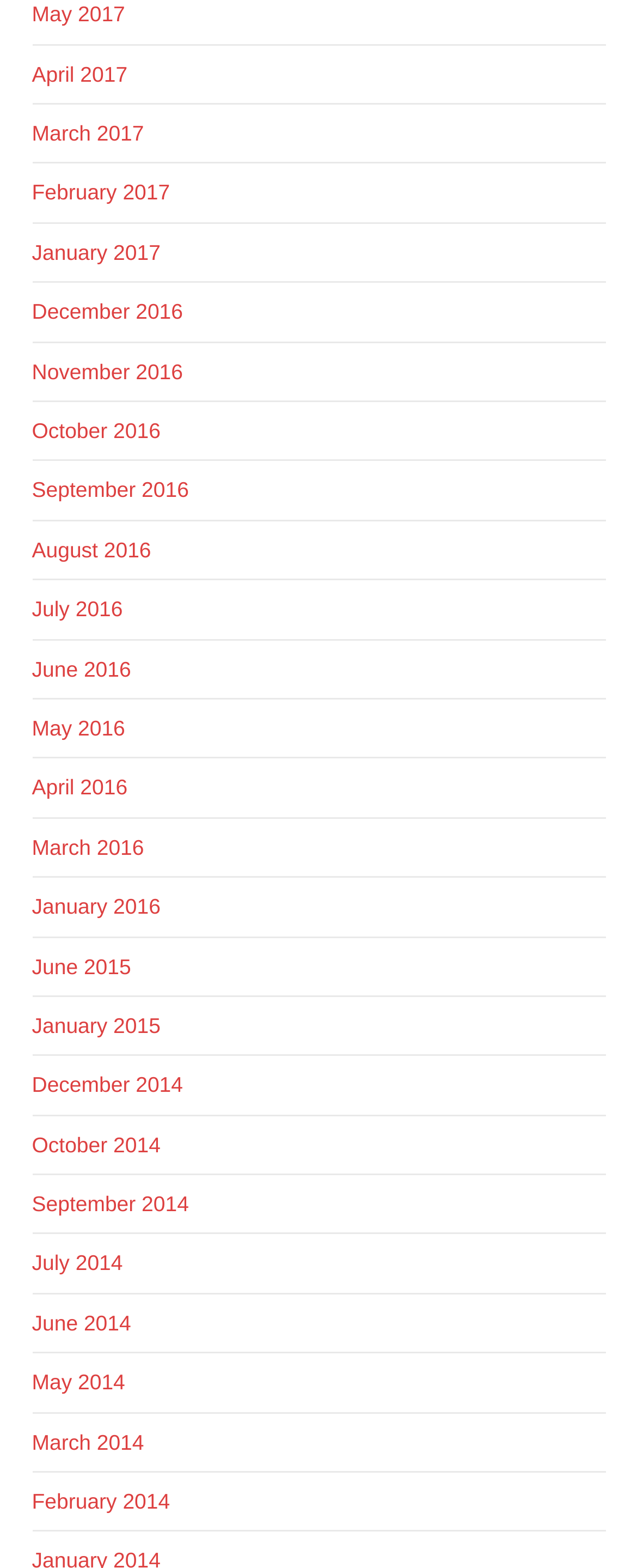How many months are listed?
Analyze the image and provide a thorough answer to the question.

I counted the number of link elements with month and year text, and there are 24 of them, ranging from May 2017 to February 2014.